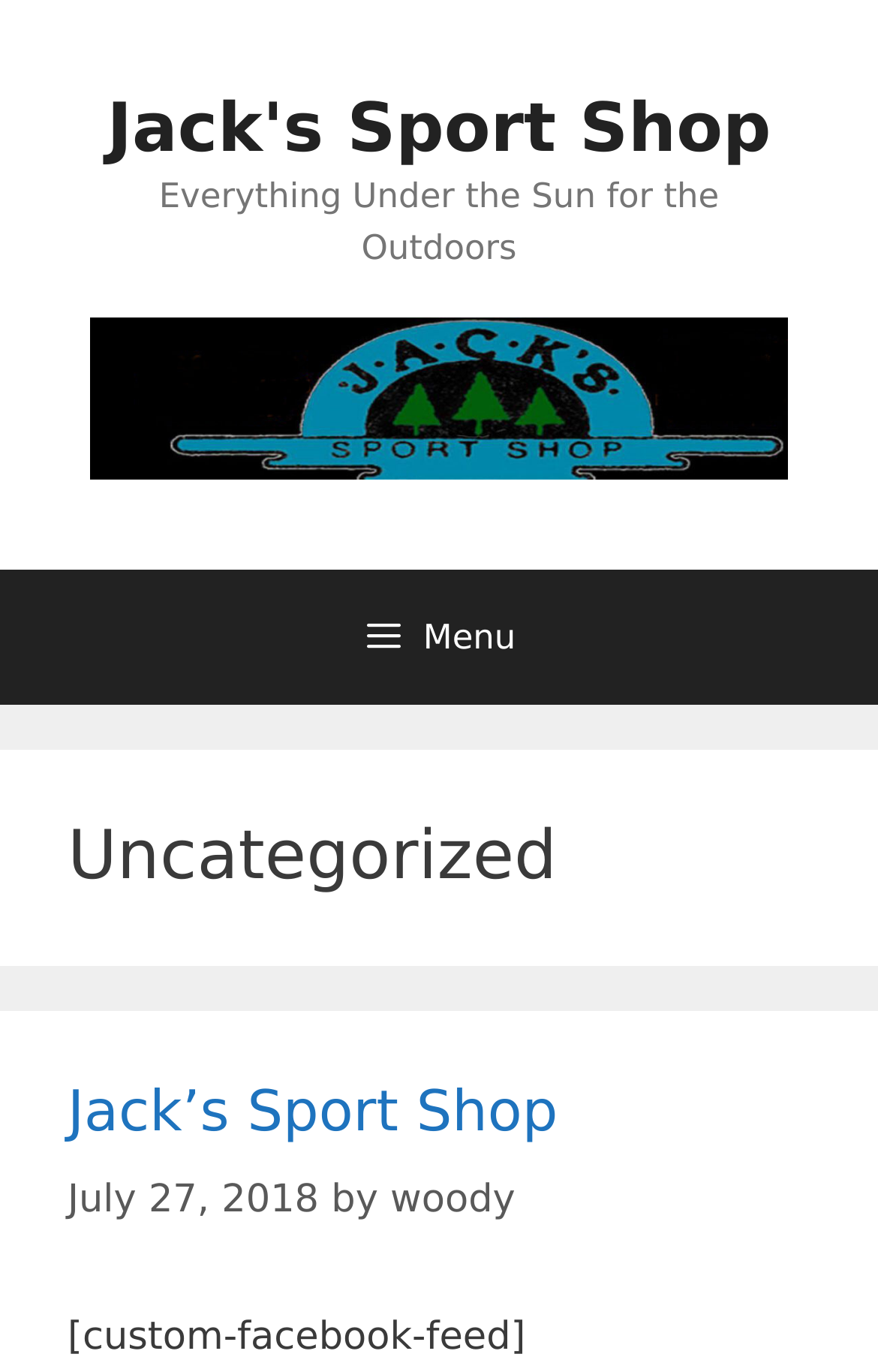When was the latest article published?
Answer the question with a thorough and detailed explanation.

The publication date of the latest article can be found in the section below the main heading, where it is written as 'July 27, 2018' in a smaller font.